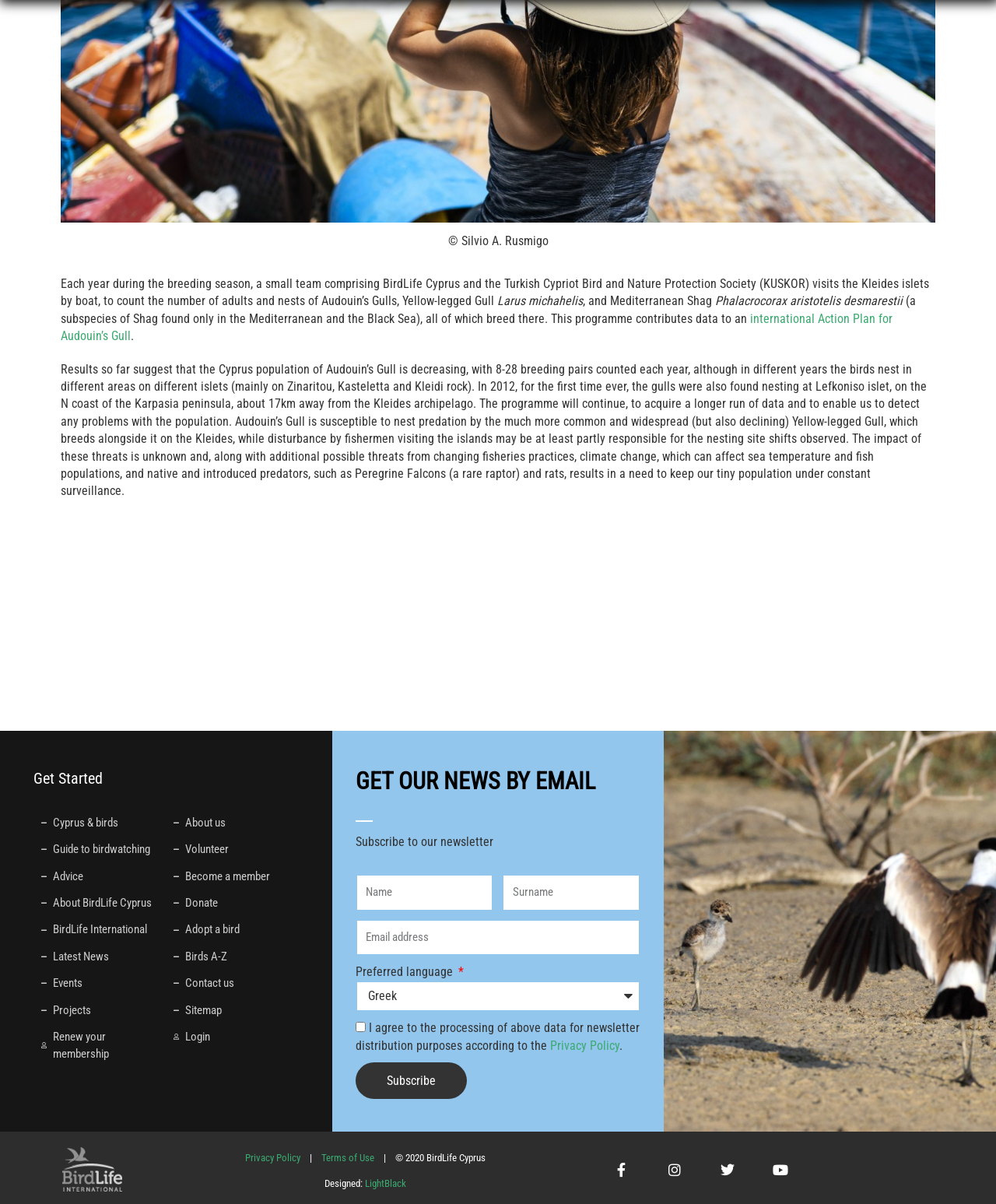Determine the bounding box coordinates of the clickable element to achieve the following action: 'Click the 'Get Started' button'. Provide the coordinates as four float values between 0 and 1, formatted as [left, top, right, bottom].

[0.033, 0.639, 0.3, 0.654]